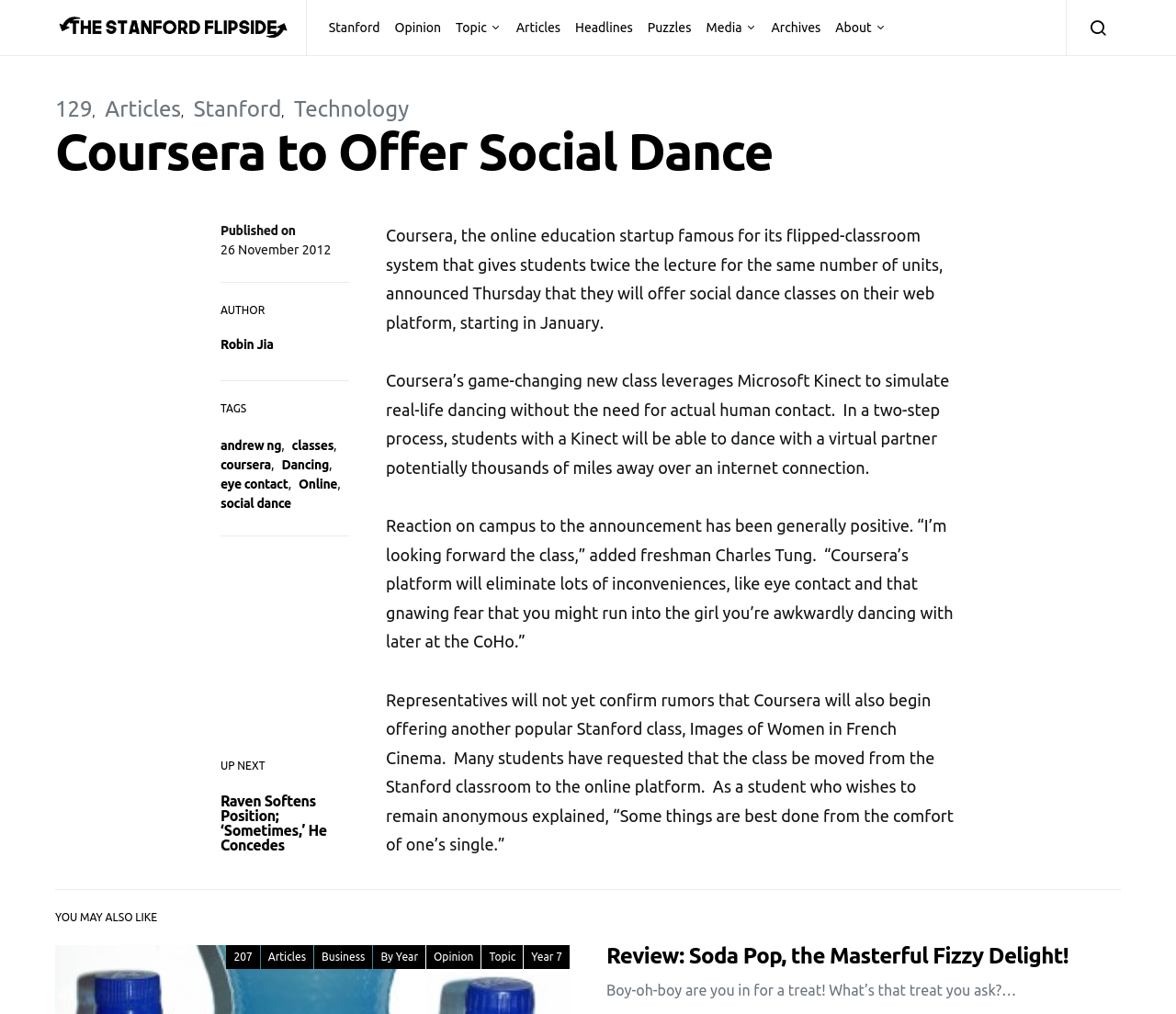Identify the bounding box coordinates of the clickable section necessary to follow the following instruction: "Click on the 'Raven Softens Position; ‘Sometimes,’ He Concedes' link". The coordinates should be presented as four float numbers from 0 to 1, i.e., [left, top, right, bottom].

[0.188, 0.781, 0.278, 0.841]